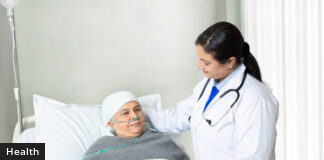Can you give a comprehensive explanation to the question given the content of the image?
What is the doctor wearing around her neck?

The doctor is wearing a stethoscope around her neck, which is a medical device used to listen to internal sounds of the body. This is mentioned in the caption, which describes the doctor as 'sporting a stethoscope'.